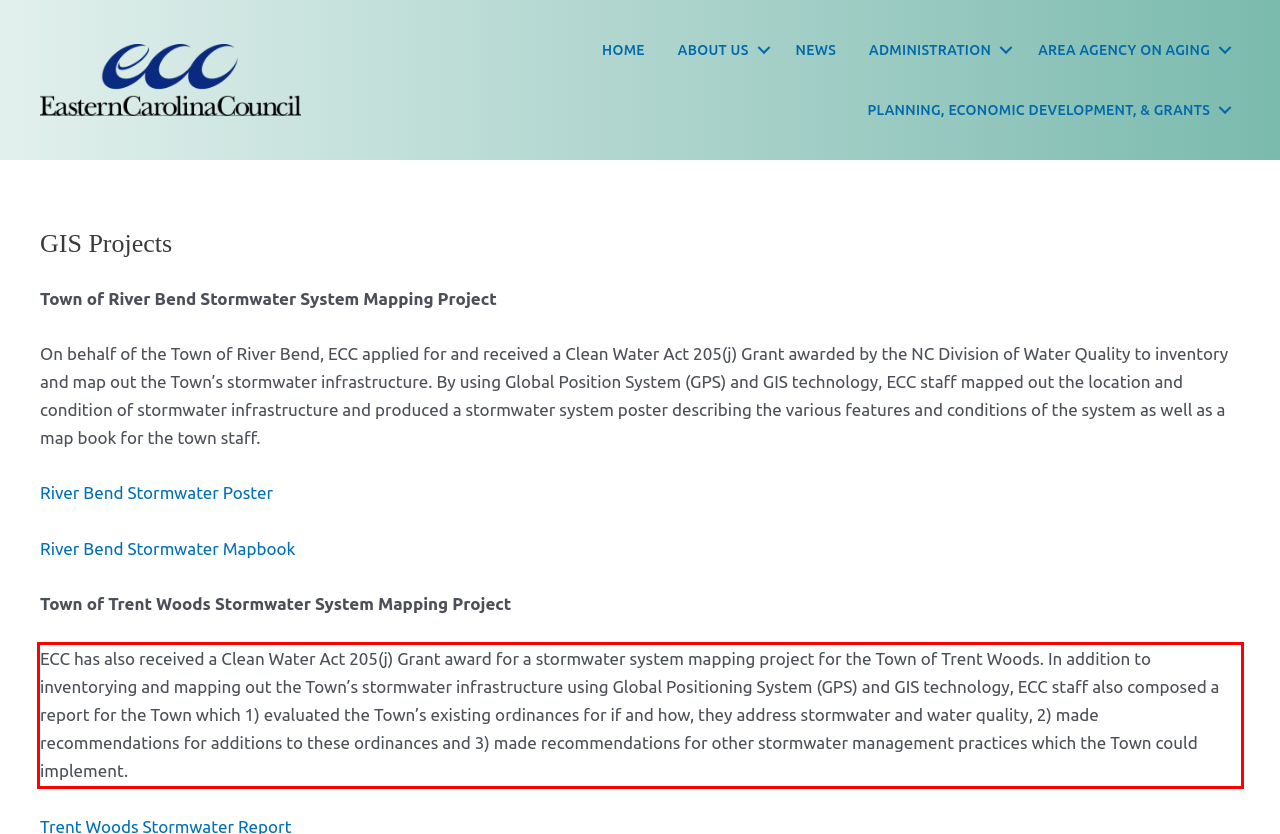With the given screenshot of a webpage, locate the red rectangle bounding box and extract the text content using OCR.

ECC has also received a Clean Water Act 205(j) Grant award for a stormwater system mapping project for the Town of Trent Woods. In addition to inventorying and mapping out the Town’s stormwater infrastructure using Global Positioning System (GPS) and GIS technology, ECC staff also composed a report for the Town which 1) evaluated the Town’s existing ordinances for if and how, they address stormwater and water quality, 2) made recommendations for additions to these ordinances and 3) made recommendations for other stormwater management practices which the Town could implement.